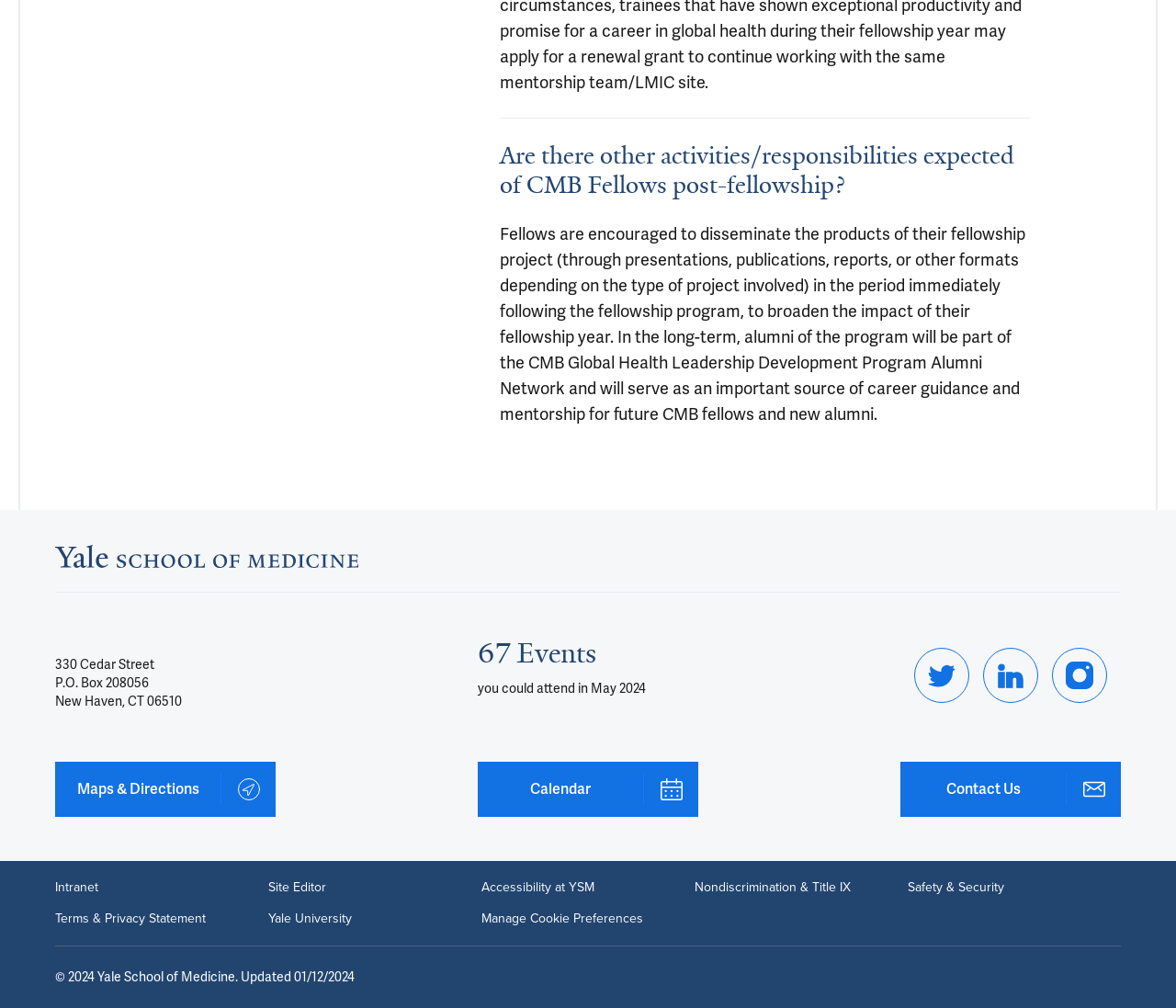What is the name of the program mentioned in the main content?
Please provide a full and detailed response to the question.

I found the program name by looking at the main content section, where it mentions 'CMB Fellows' and 'CMB Global Health Leadership Development Program Alumni Network'.